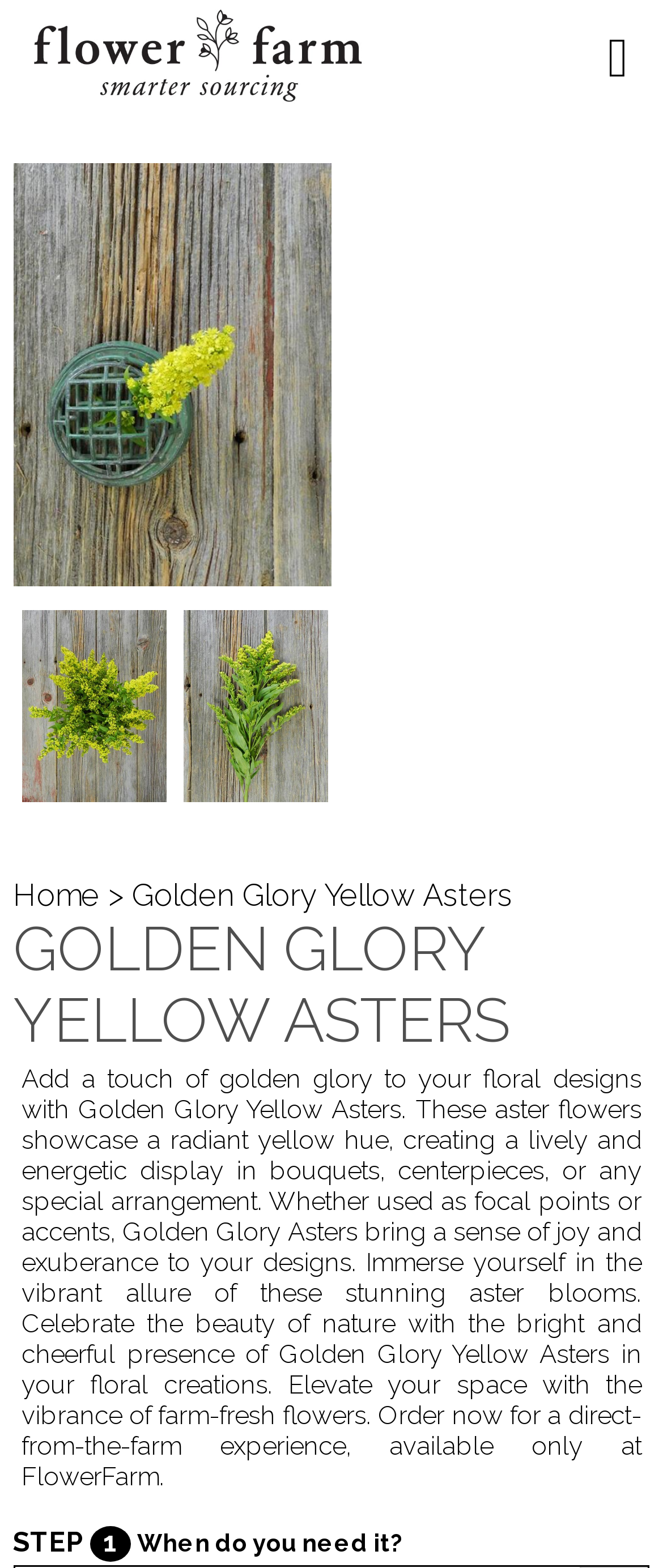What information is required to place an order?
Look at the image and answer the question with a single word or phrase.

When it is needed